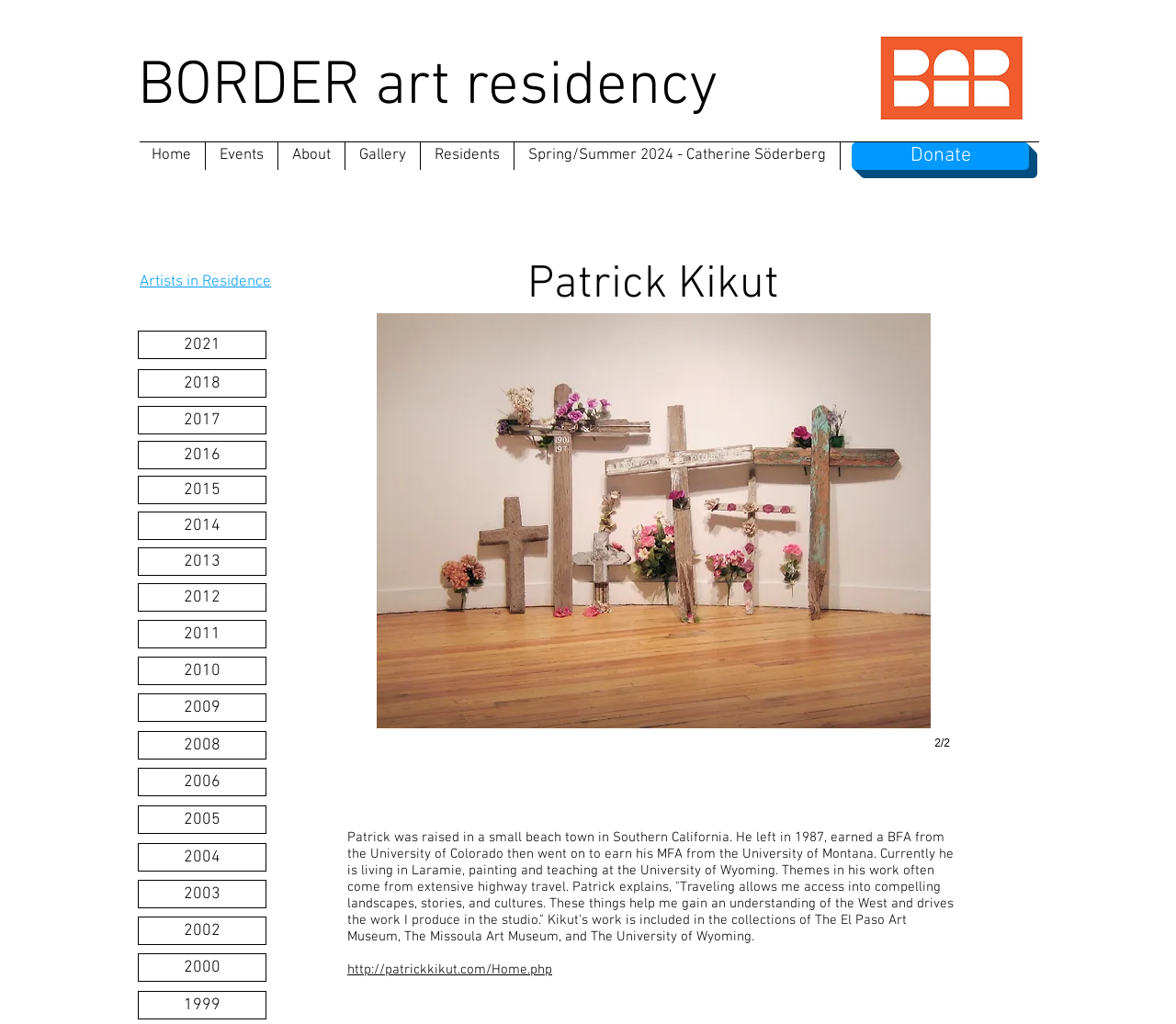Find the bounding box coordinates of the UI element according to this description: "Patrick Kikut".

[0.295, 0.306, 0.816, 0.774]